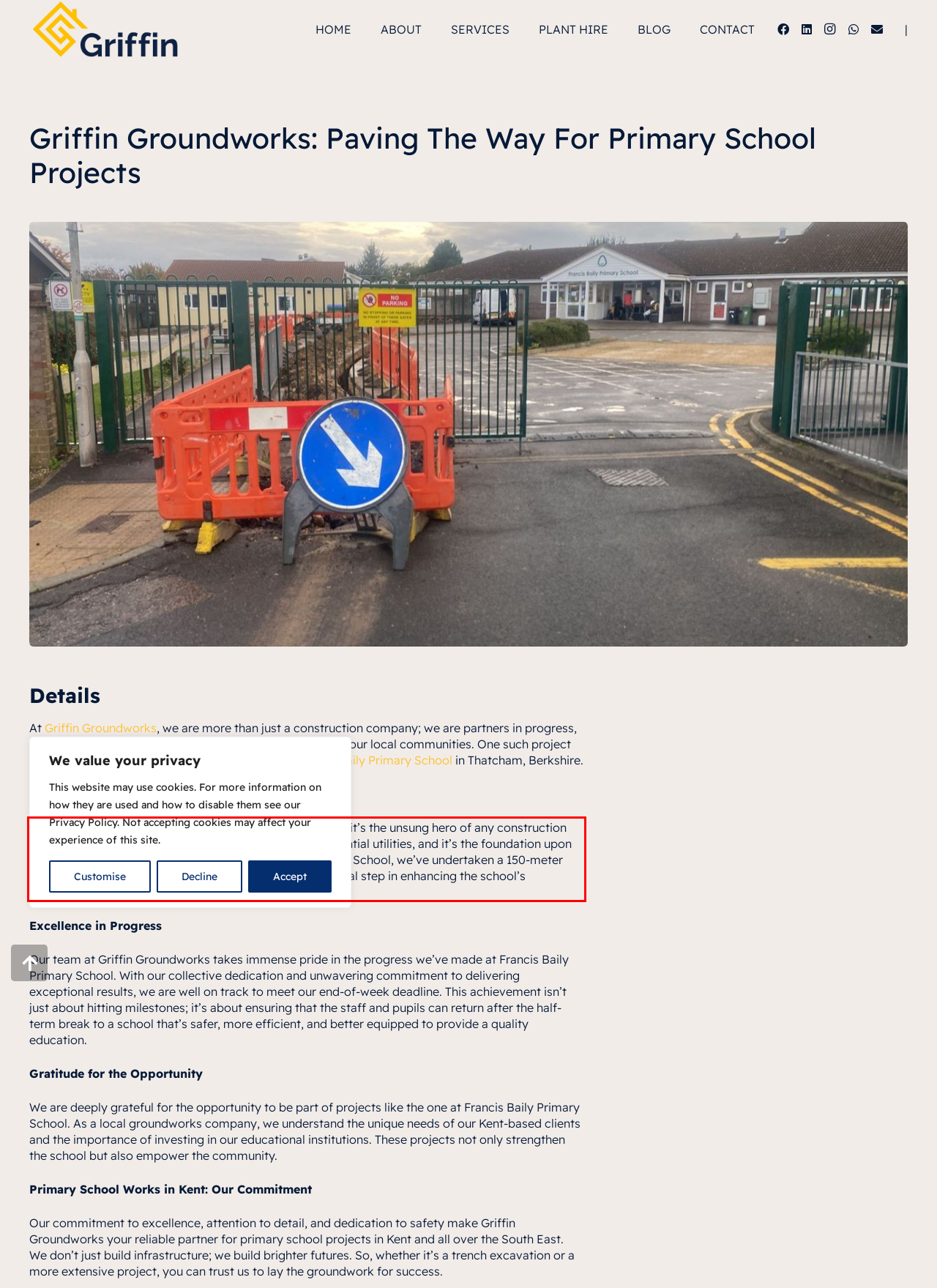Please perform OCR on the UI element surrounded by the red bounding box in the given webpage screenshot and extract its text content.

Trench excavation may not always grab the headlines, but it’s the unsung hero of any construction project. This critical process lays the groundwork for essential utilities, and it’s the foundation upon which future development stands. At Francis Baily Primary School, we’ve undertaken a 150-meter trench excavation, not just as a routine task, but as a pivotal step in enhancing the school’s infrastructure.